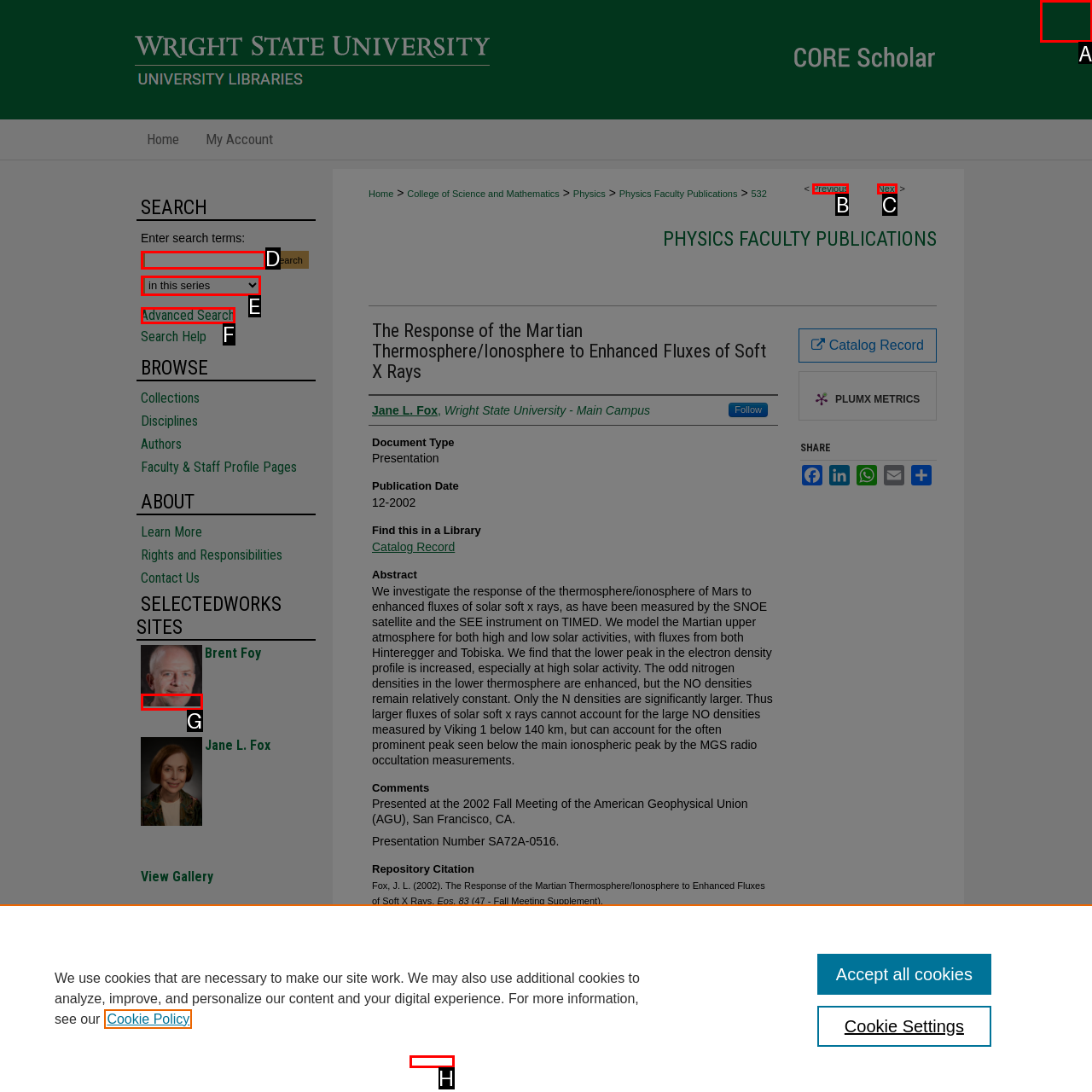Tell me which one HTML element you should click to complete the following task: Click the 'Menu' link
Answer with the option's letter from the given choices directly.

A